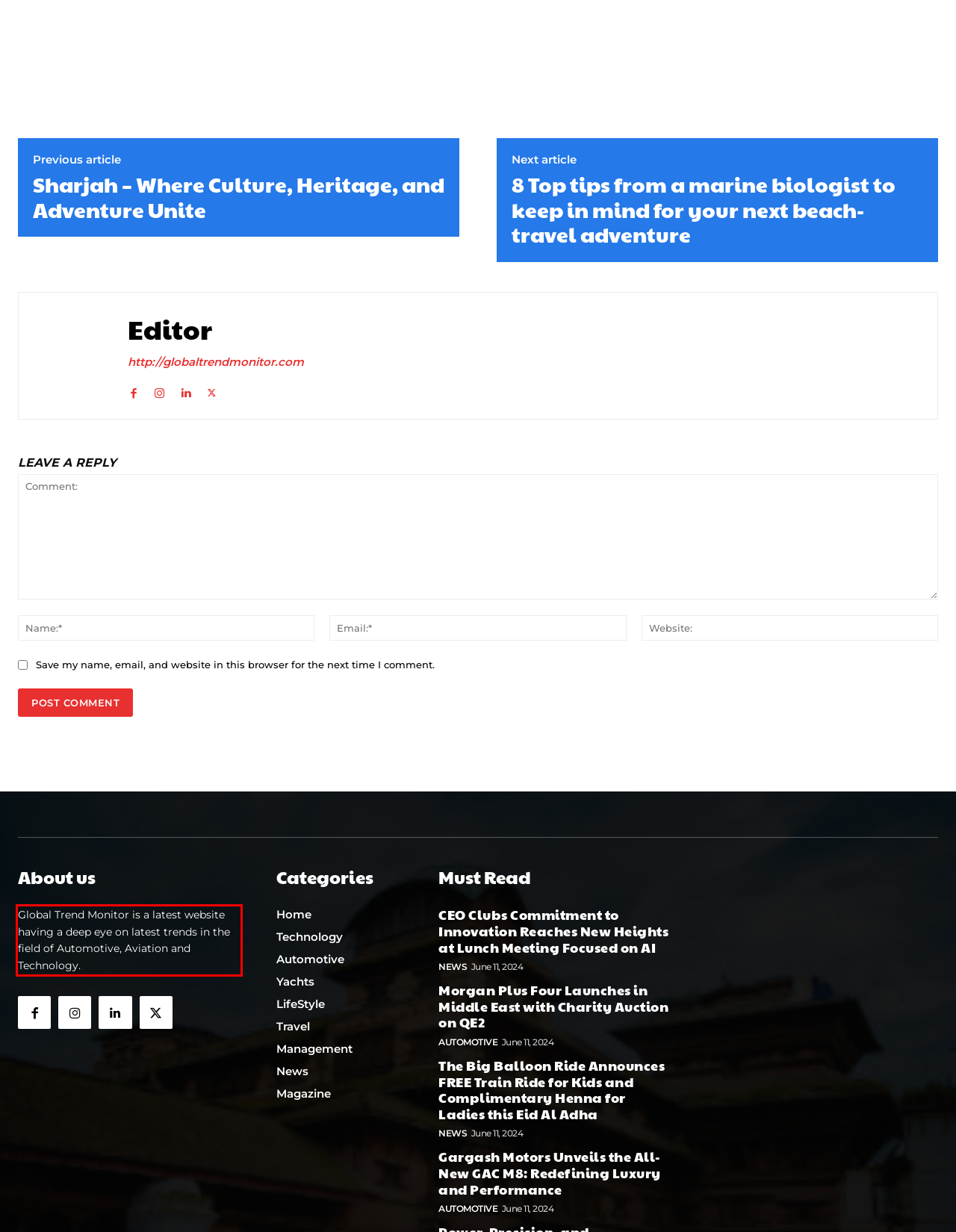Please extract the text content from the UI element enclosed by the red rectangle in the screenshot.

Global Trend Monitor is a latest website having a deep eye on latest trends in the field of Automotive, Aviation and Technology.